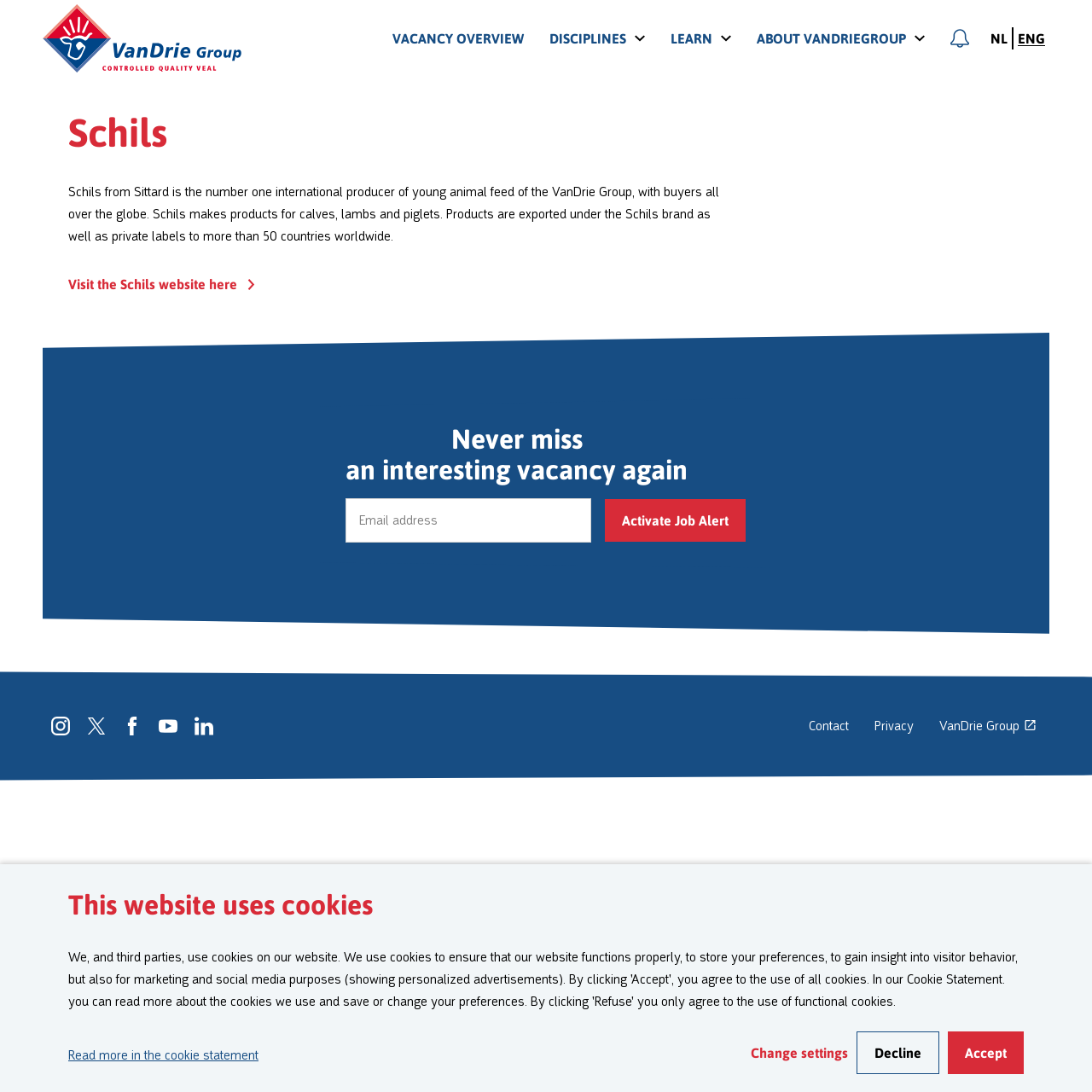What is the purpose of Schils? Look at the image and give a one-word or short phrase answer.

Produce young animal feed